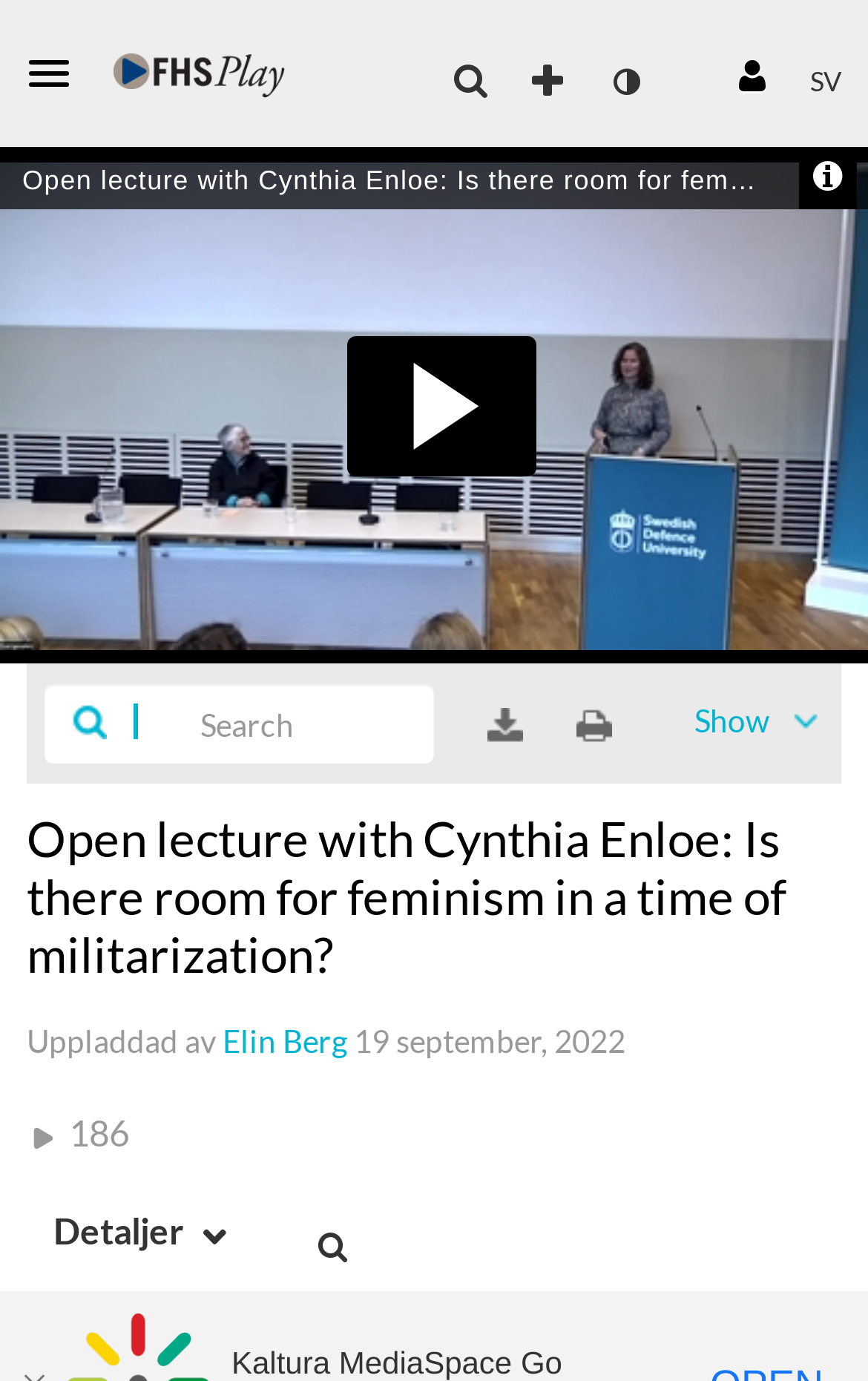Find the bounding box coordinates of the area that needs to be clicked in order to achieve the following instruction: "Toggle contrast mode". The coordinates should be specified as four float numbers between 0 and 1, i.e., [left, top, right, bottom].

[0.641, 0.031, 0.769, 0.089]